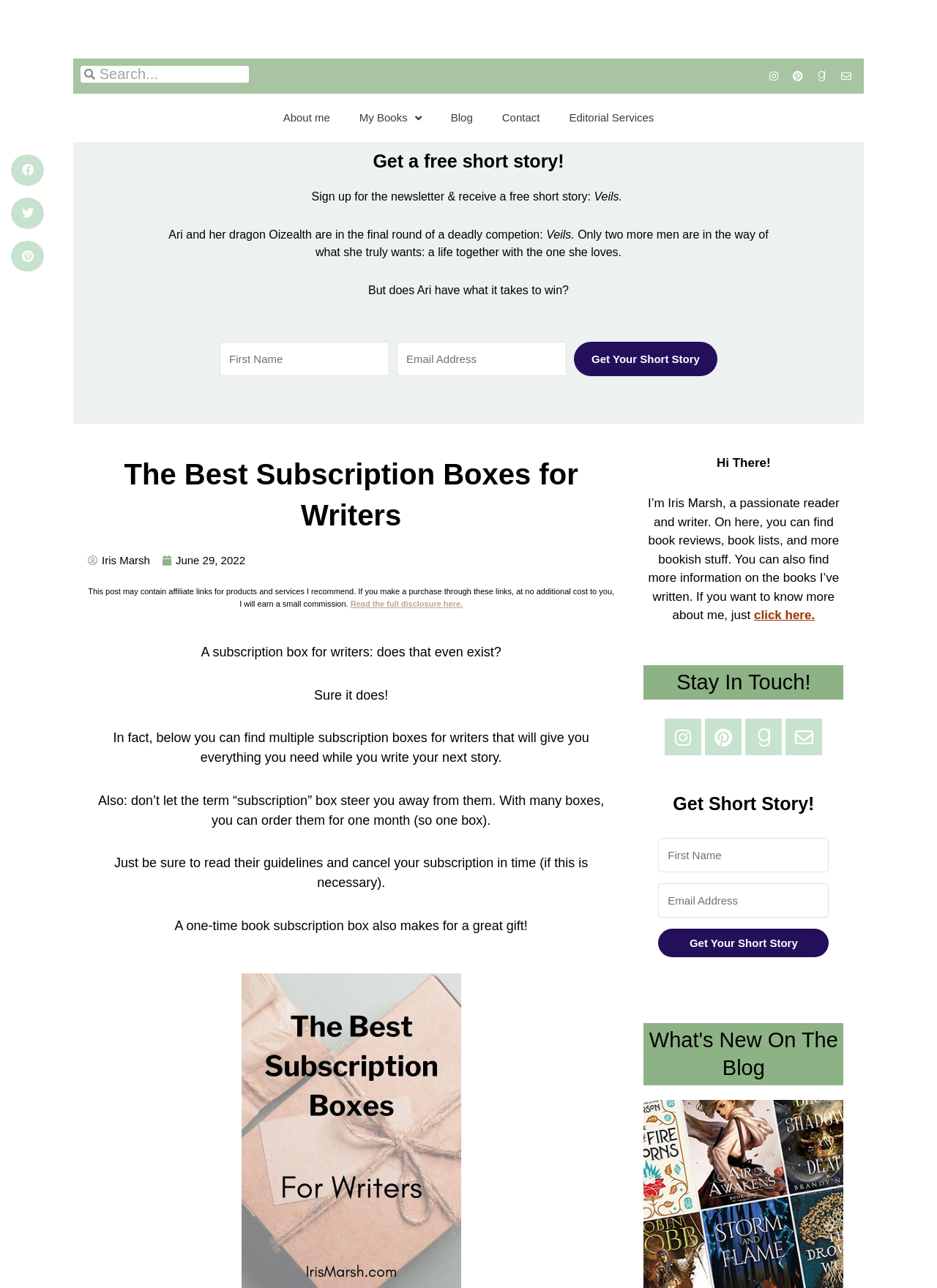Respond to the following question with a brief word or phrase:
What is the benefit of signing up for the newsletter on the webpage?

Get a free short story